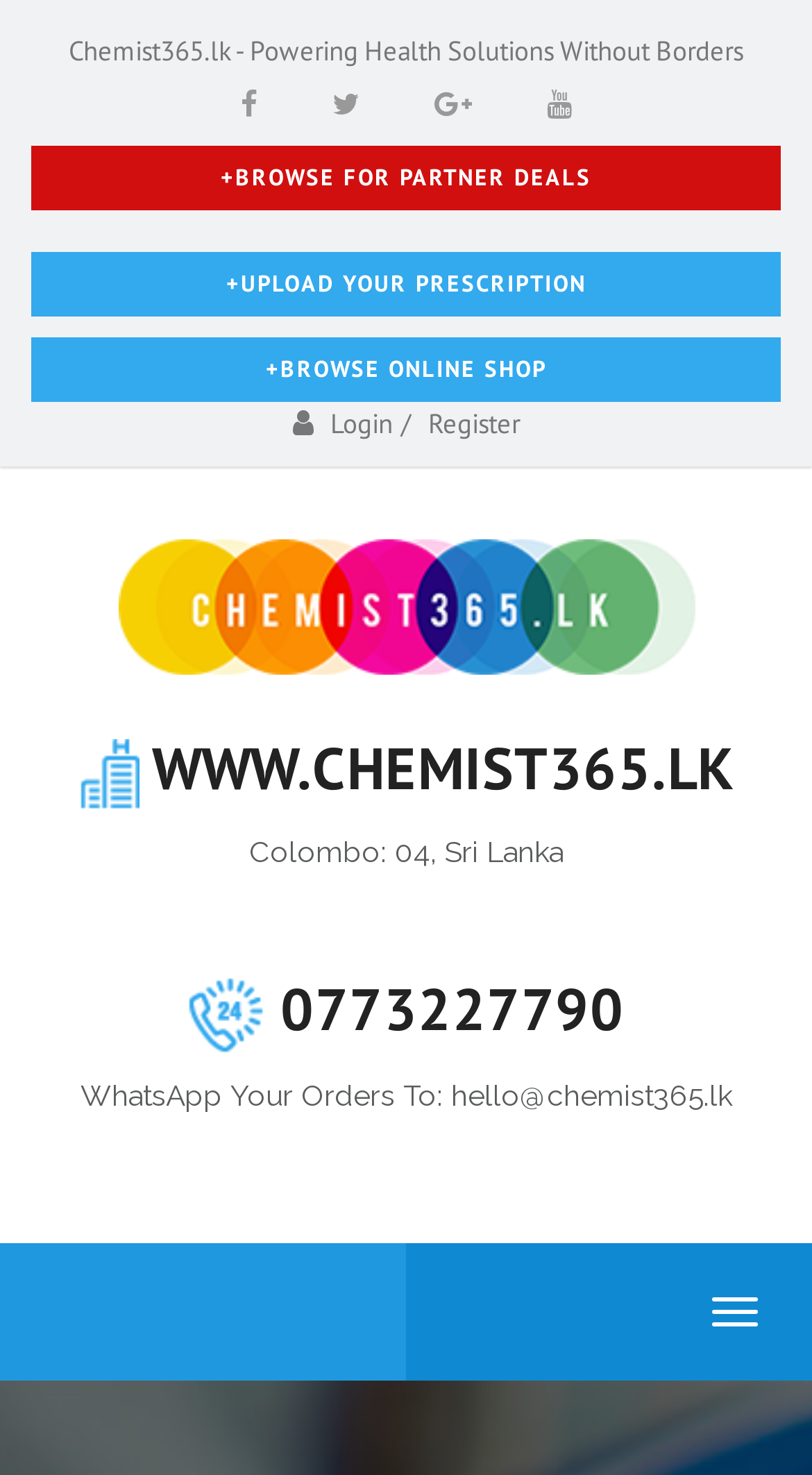Determine the bounding box coordinates for the clickable element required to fulfill the instruction: "Toggle navigation". Provide the coordinates as four float numbers between 0 and 1, i.e., [left, top, right, bottom].

[0.849, 0.865, 0.962, 0.913]